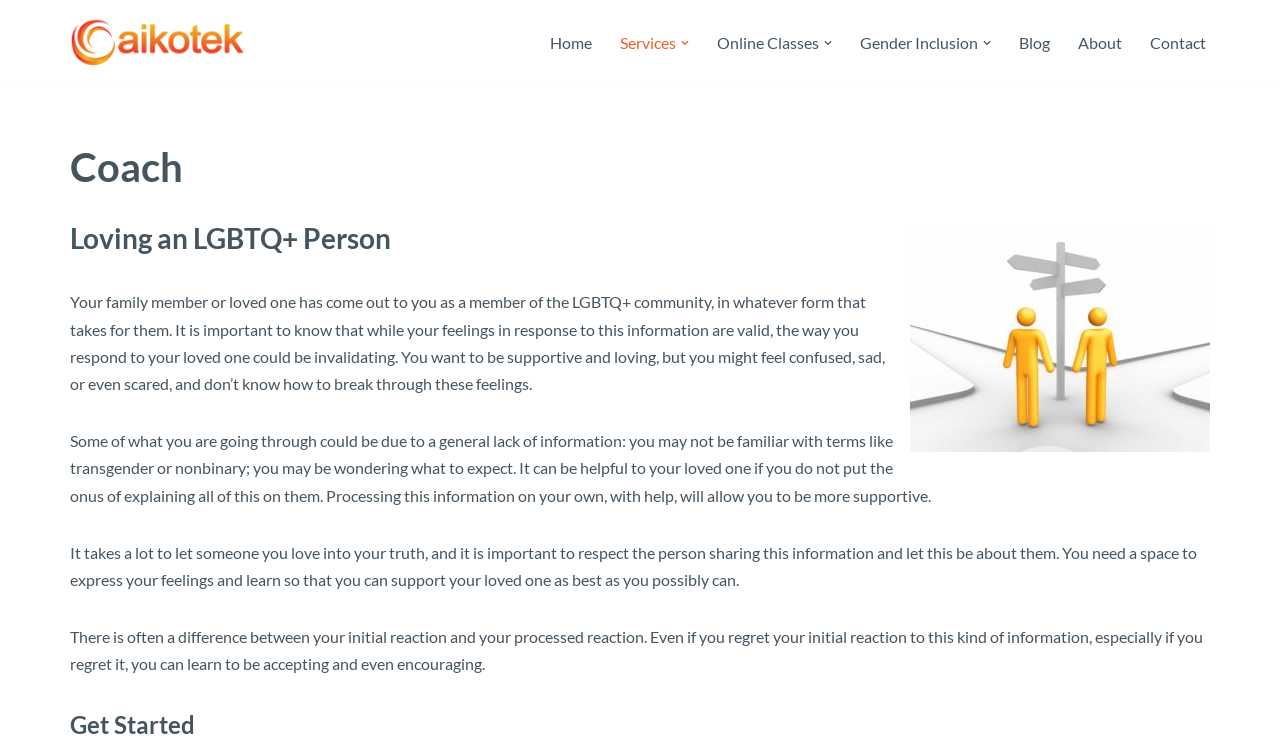What is the purpose of the 'Primary Menu'?
Analyze the image and provide a thorough answer to the question.

The 'Primary Menu' is a navigation element that provides links to different sections of the website, including 'Home', 'Services', 'Online Classes', 'Gender Inclusion', 'Blog', 'About', and 'Contact'. It allows users to easily navigate to different parts of the website.